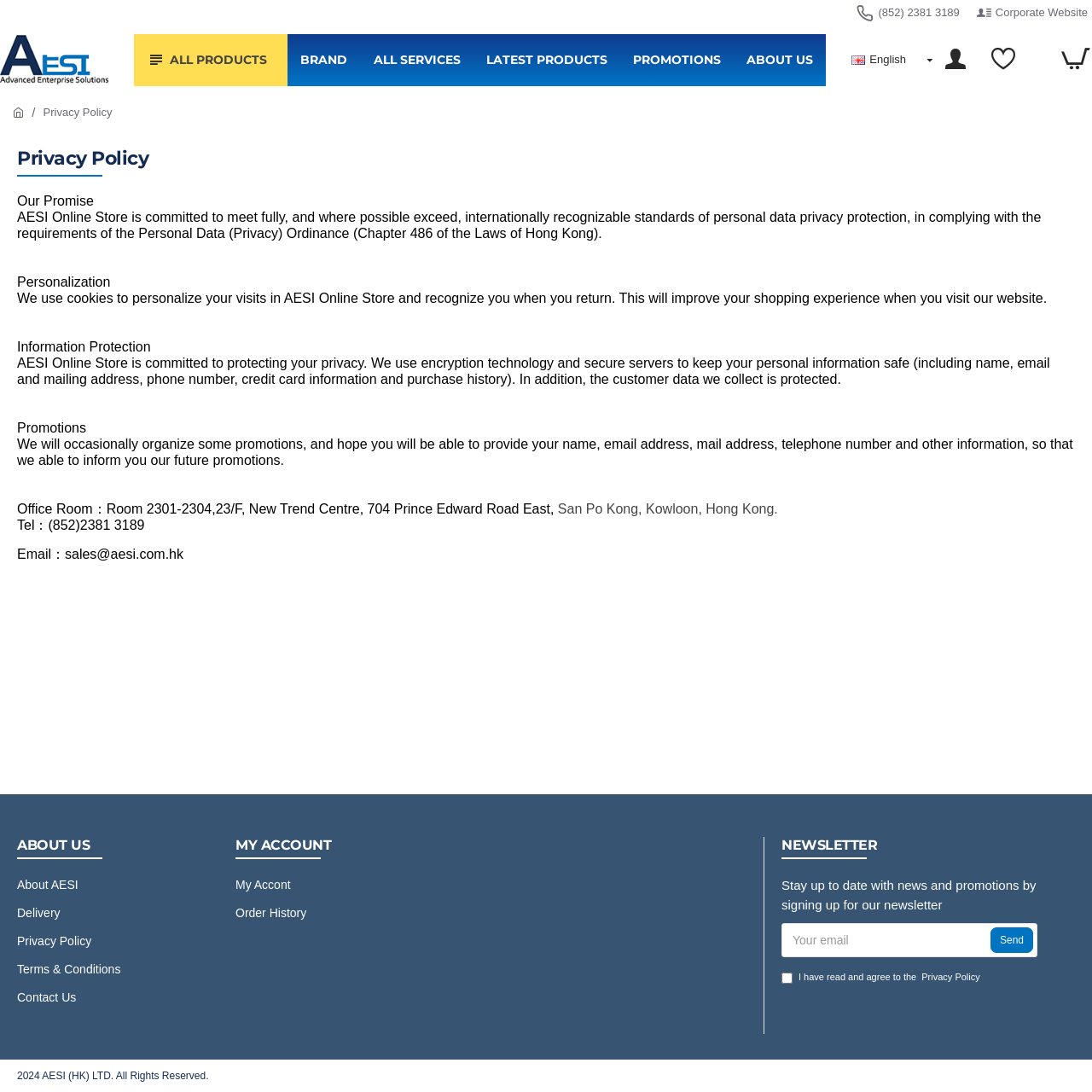Identify the bounding box coordinates of the specific part of the webpage to click to complete this instruction: "Contact us".

[0.016, 0.905, 0.07, 0.931]